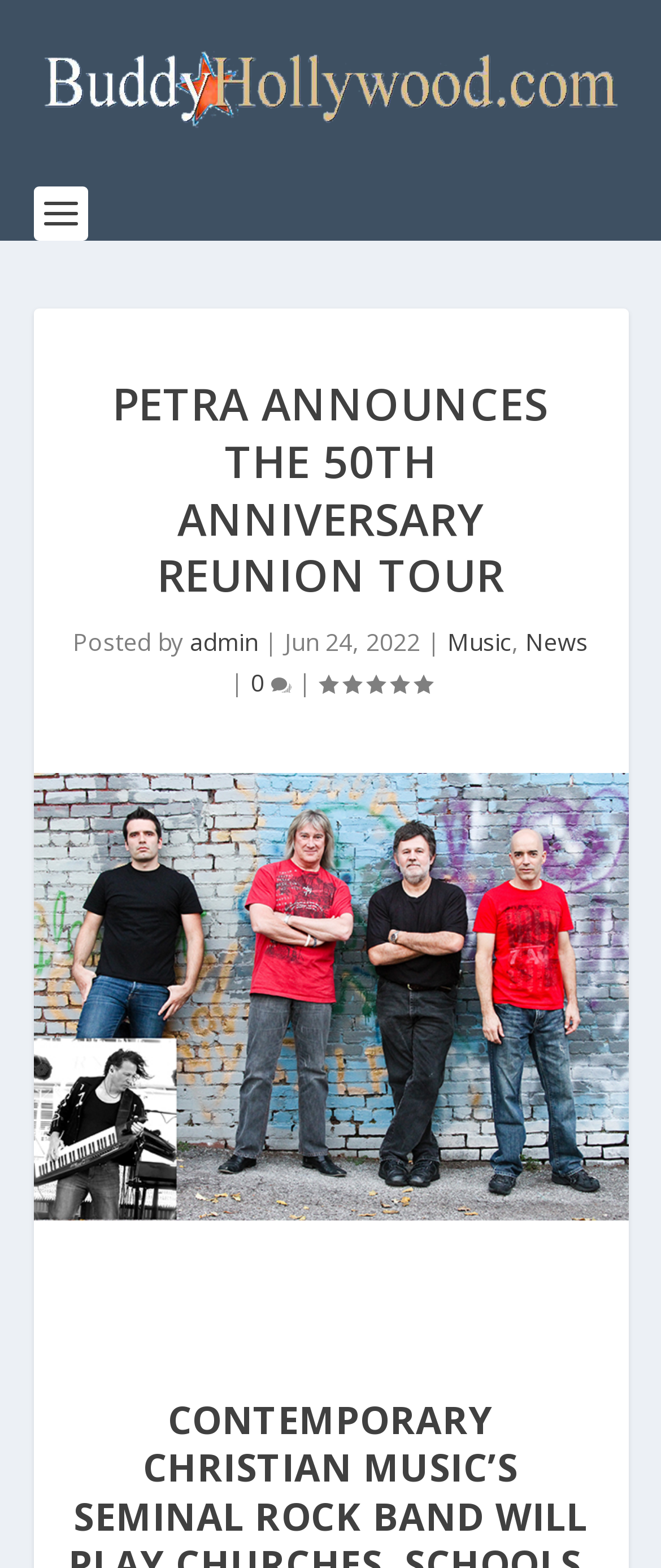Give an in-depth explanation of the webpage layout and content.

The webpage is about Petra's 50th Anniversary Reunion Tour, as indicated by the title "PETRA ANNOUNCES THE 50TH ANNIVERSARY REUNION TOUR" prominently displayed near the top of the page. 

At the top left corner, there is a link to "BuddyHollywood.com" accompanied by an image with the same name. 

Below the title, there is a section with information about the post, including the author "admin", the date "Jun 24, 2022", and categories "Music" and "News". 

To the right of the post information, there is a rating section displaying "Rating: 5.00". Next to the rating, there is a link with a comment count, indicated by "0" and a comment icon. 

A large image related to Petra's 50th Anniversary Reunion Tour takes up most of the page, spanning from the top to the bottom right.